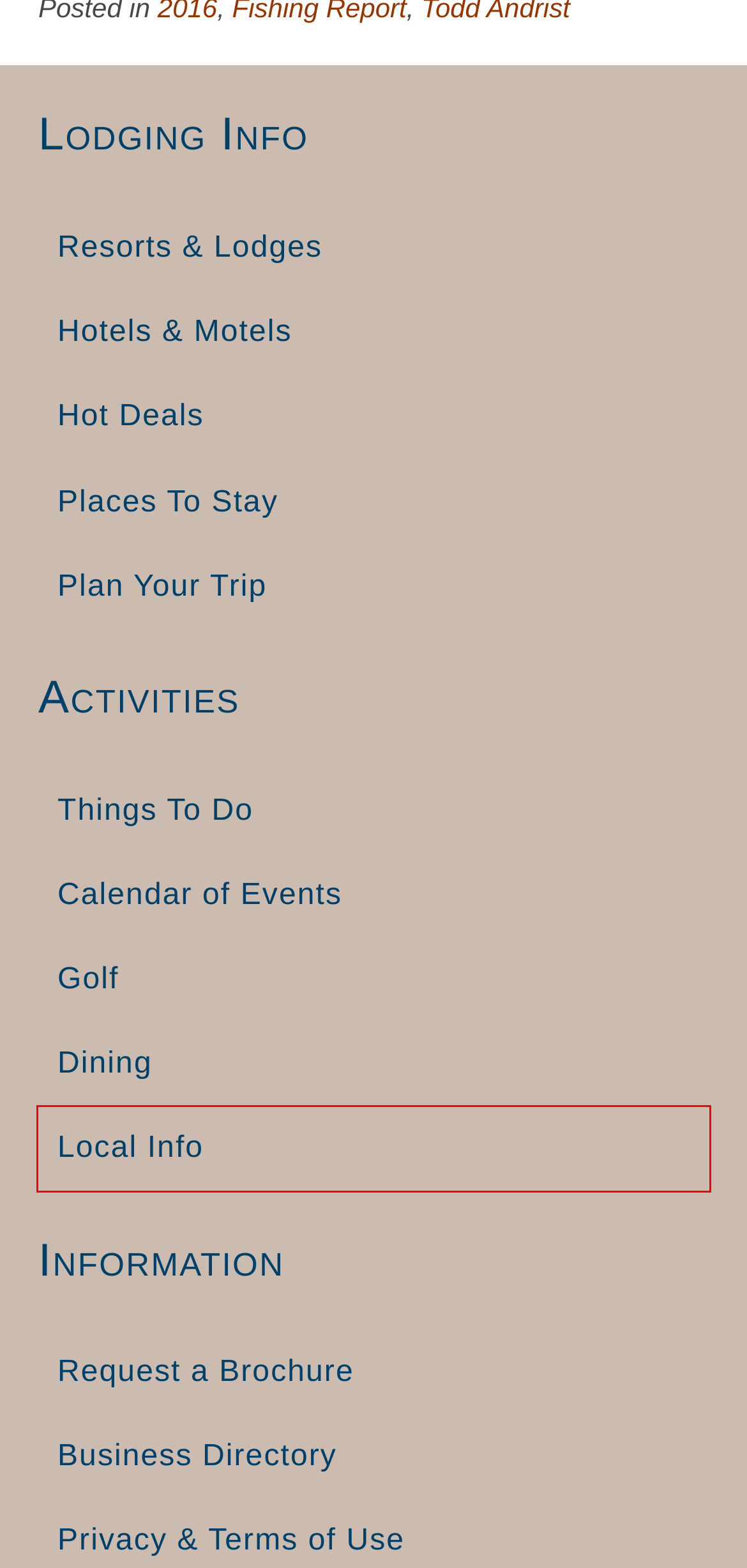You have a screenshot of a webpage, and a red bounding box highlights an element. Select the webpage description that best fits the new page after clicking the element within the bounding box. Options are:
A. Brainerd, MN Local News, Businesses & Services - Brainerd Lakes Area
B. Brainerd Golf Courses in Minnesota - Perfect Minnesota golf vacation
C. Visit Brainerd MN - Family Lake Vacations - MN Meetings & Conference
D. Brainerd MN Recreation - Golf Courses - Boating - Parks - Lakes Area
E. Brainerd/Baxter Hotels - Book a Hotel in MN - Lodging - MN Hotel Lodging
F. MN Resorts Brainerd - Minnesota Resort Vacations - Find a Resort in Brainerd
G. Brainerd Dining - MN Restaurants - Fast Food - Fine Dining
H. Brainerd MN Resorts & Lodges - Cabin Rentals - Vacation Homes

A